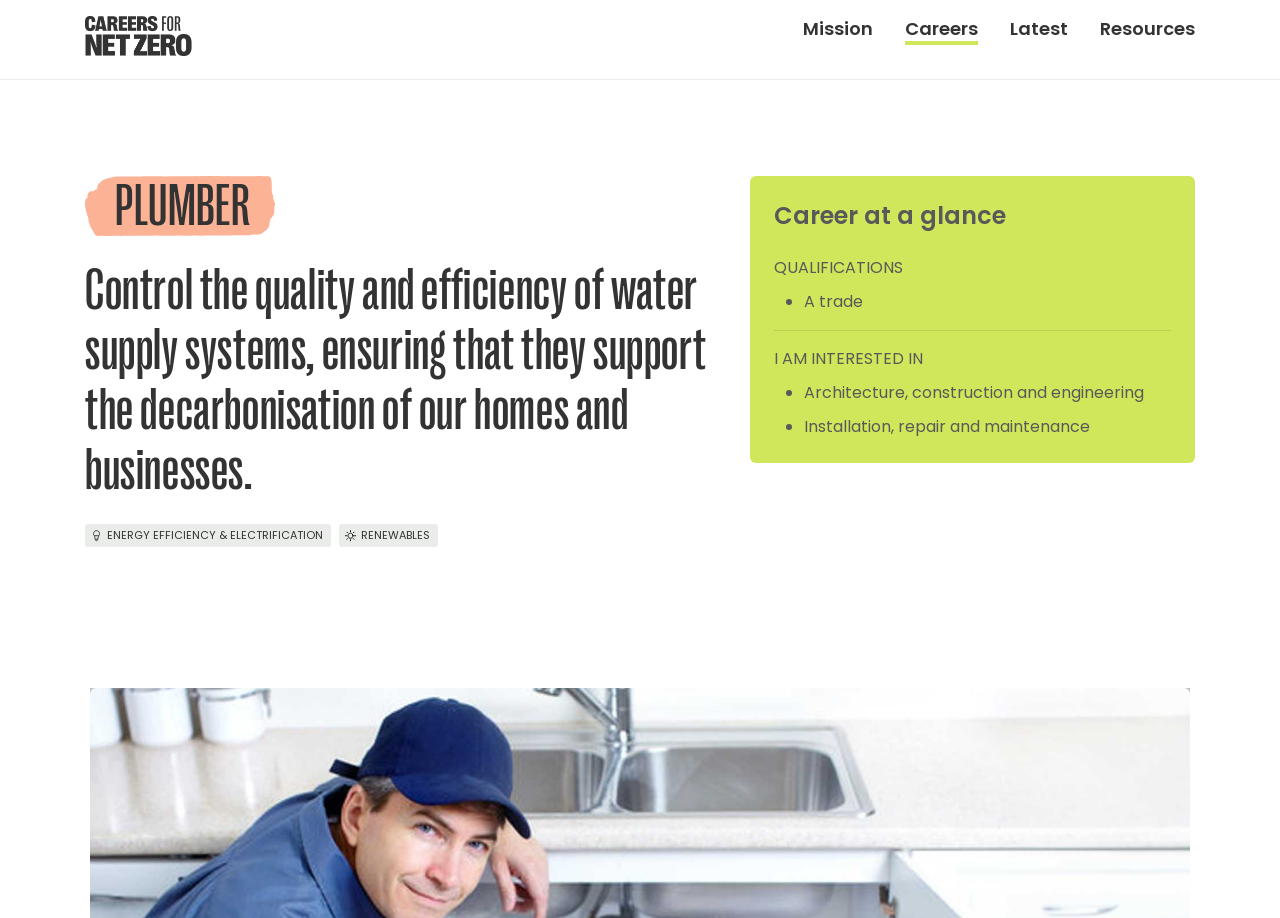What is required to become a plumber?
Provide a detailed and extensive answer to the question.

According to the webpage, one of the qualifications required to become a plumber is a trade qualification, as indicated by the bullet point under the 'Qualifications' section.